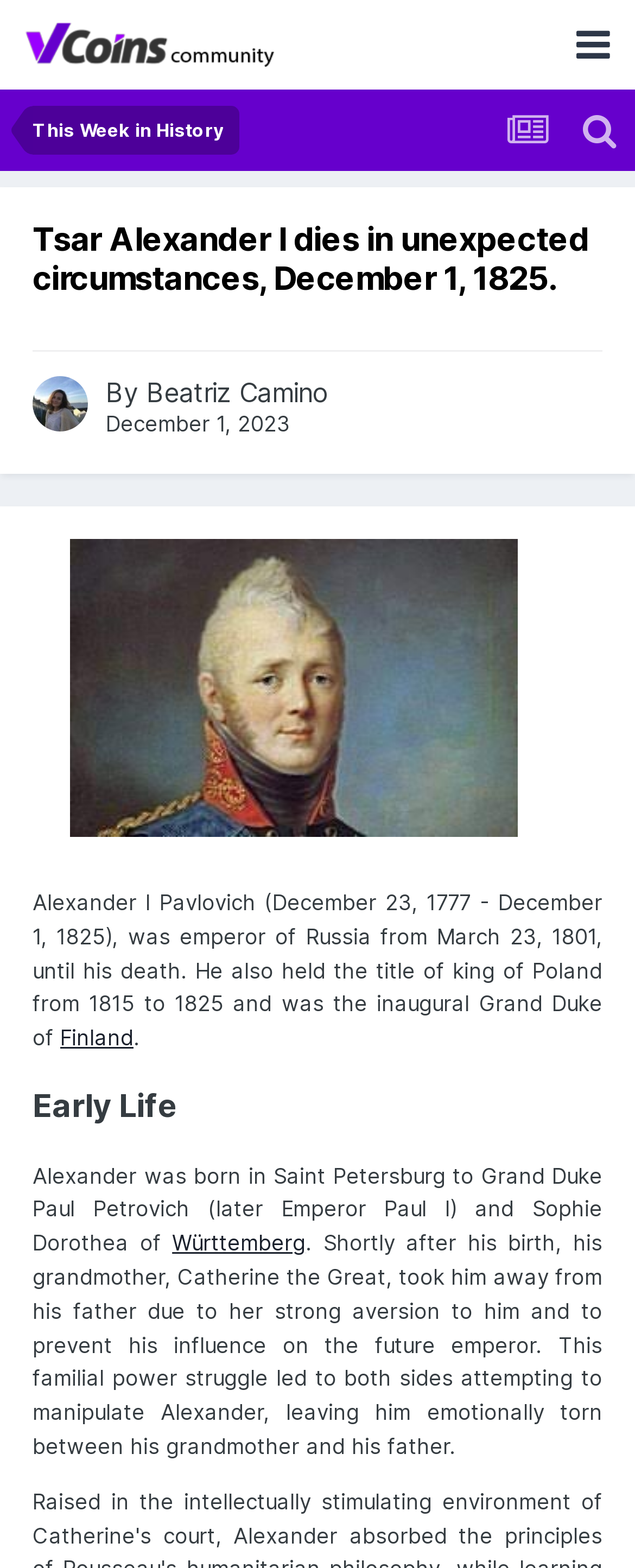Please find the top heading of the webpage and generate its text.

Tsar Alexander I dies in unexpected circumstances, December 1, 1825.